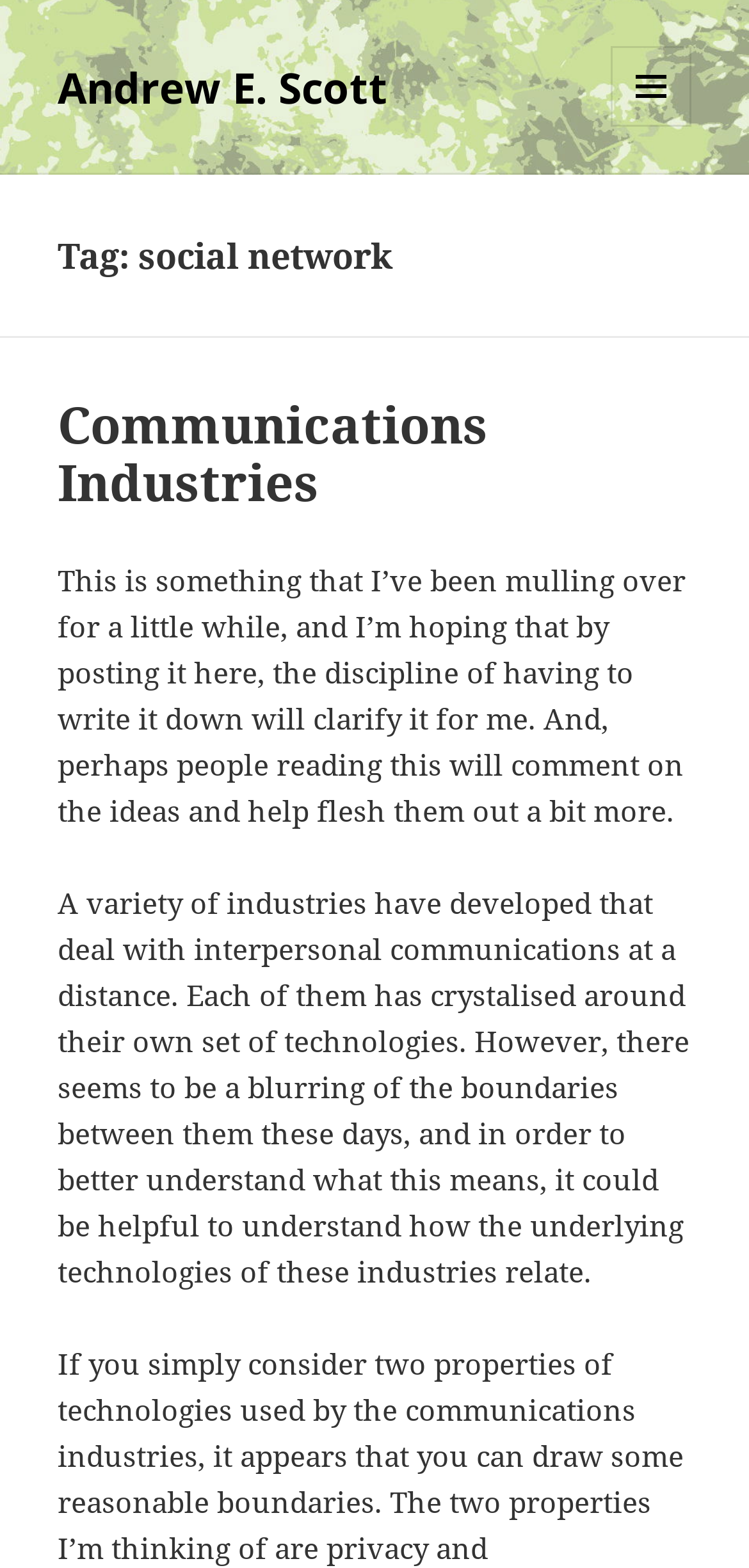Please determine and provide the text content of the webpage's heading.

Tag: social network